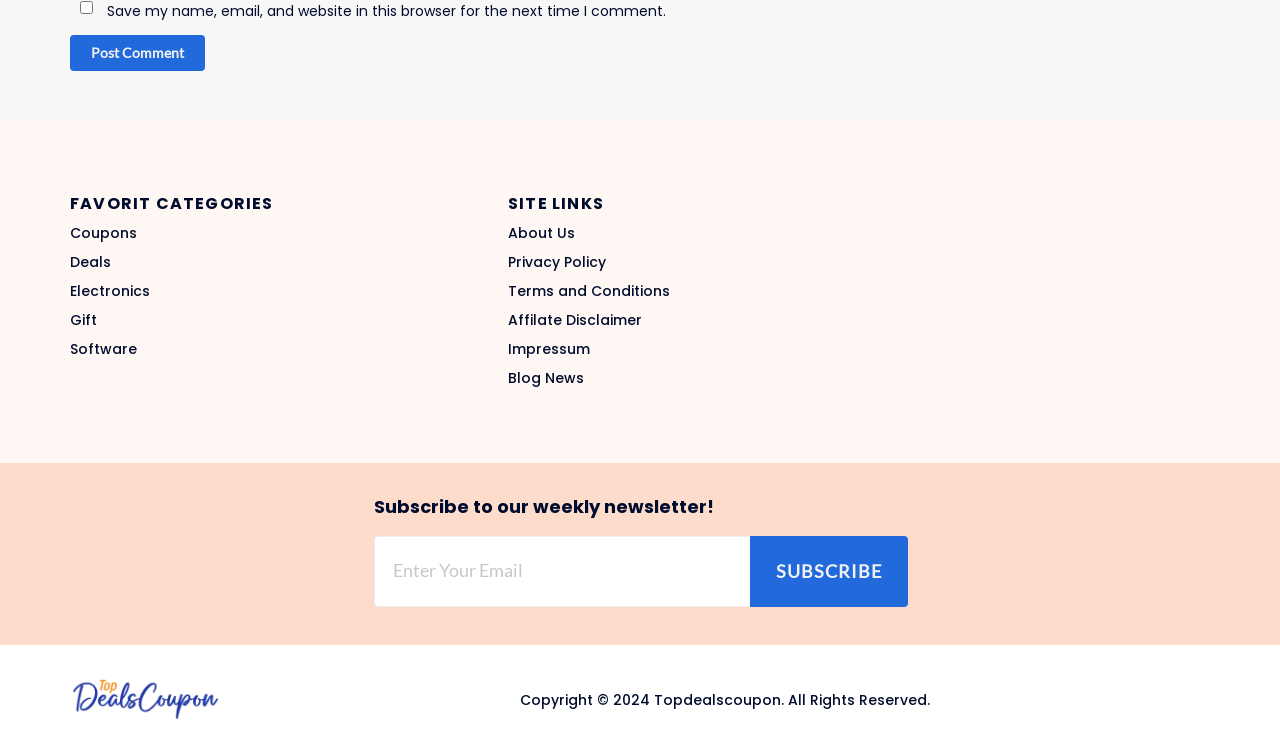Please specify the coordinates of the bounding box for the element that should be clicked to carry out this instruction: "Read the About Us page". The coordinates must be four float numbers between 0 and 1, formatted as [left, top, right, bottom].

[0.397, 0.292, 0.66, 0.33]